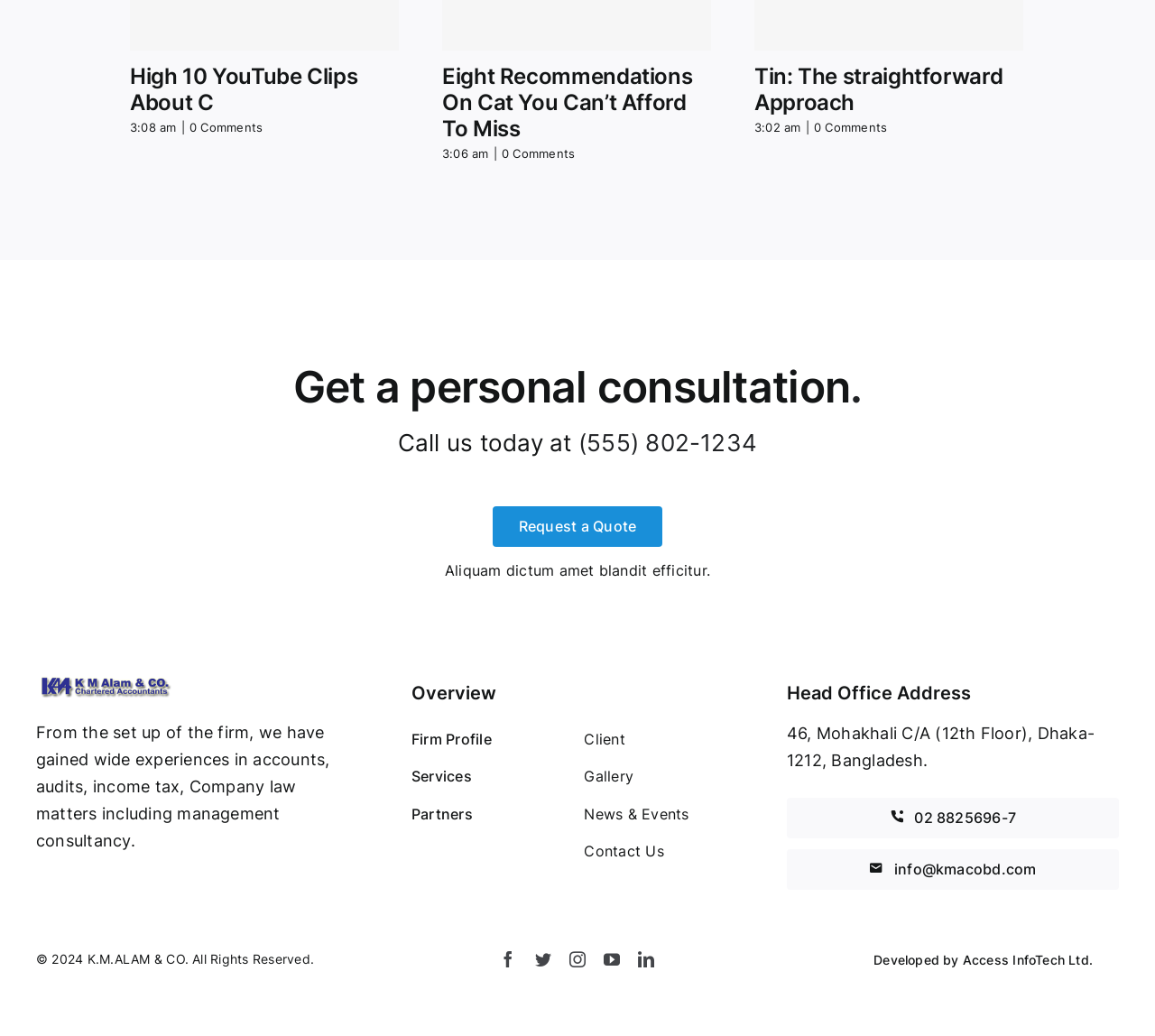What is the phone number to call for a consultation?
Can you offer a detailed and complete answer to this question?

I found the phone number in the static text element [534] which says '(555) 802-1234'. This element is located near the 'Get a personal consultation.' heading and the 'Call us today at' static text.